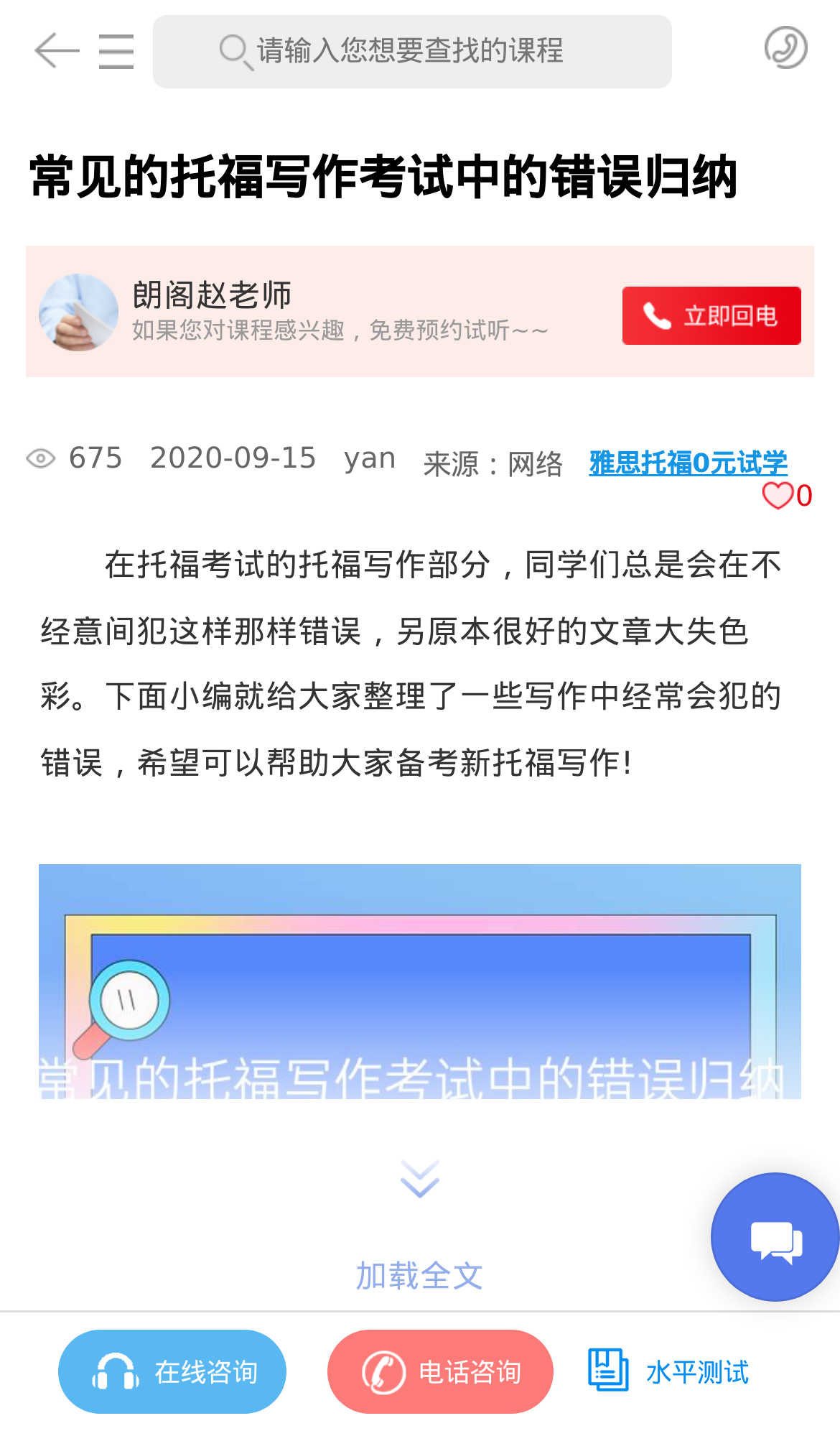What is the author of the article?
Please provide a full and detailed response to the question.

The author of the article is mentioned in the text '朗阁赵老师' which is located below the main heading and above the article content.